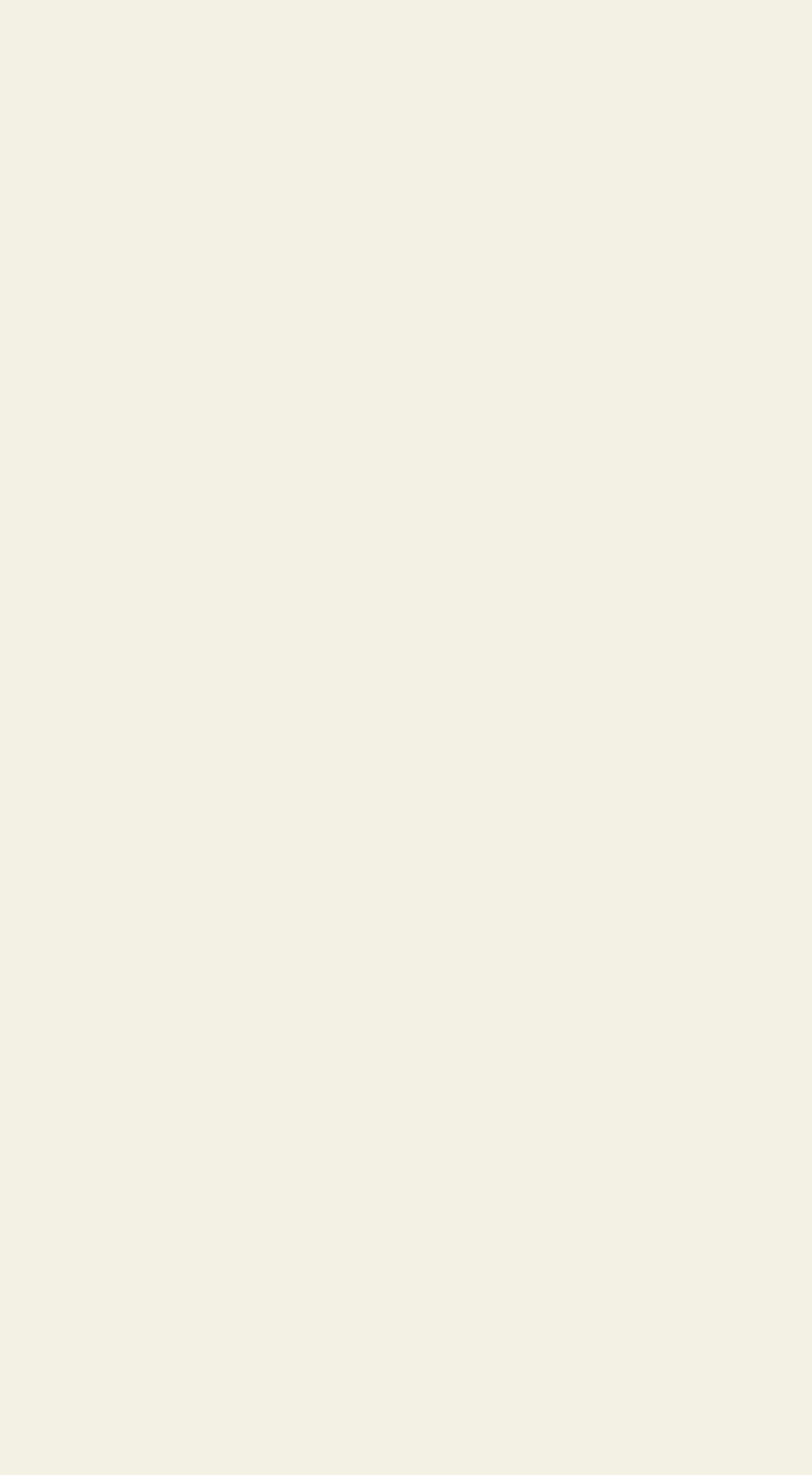Please answer the following question using a single word or phrase: 
What social media platforms are linked on this page?

Facebook, Instagram, YouTube, Linkedin